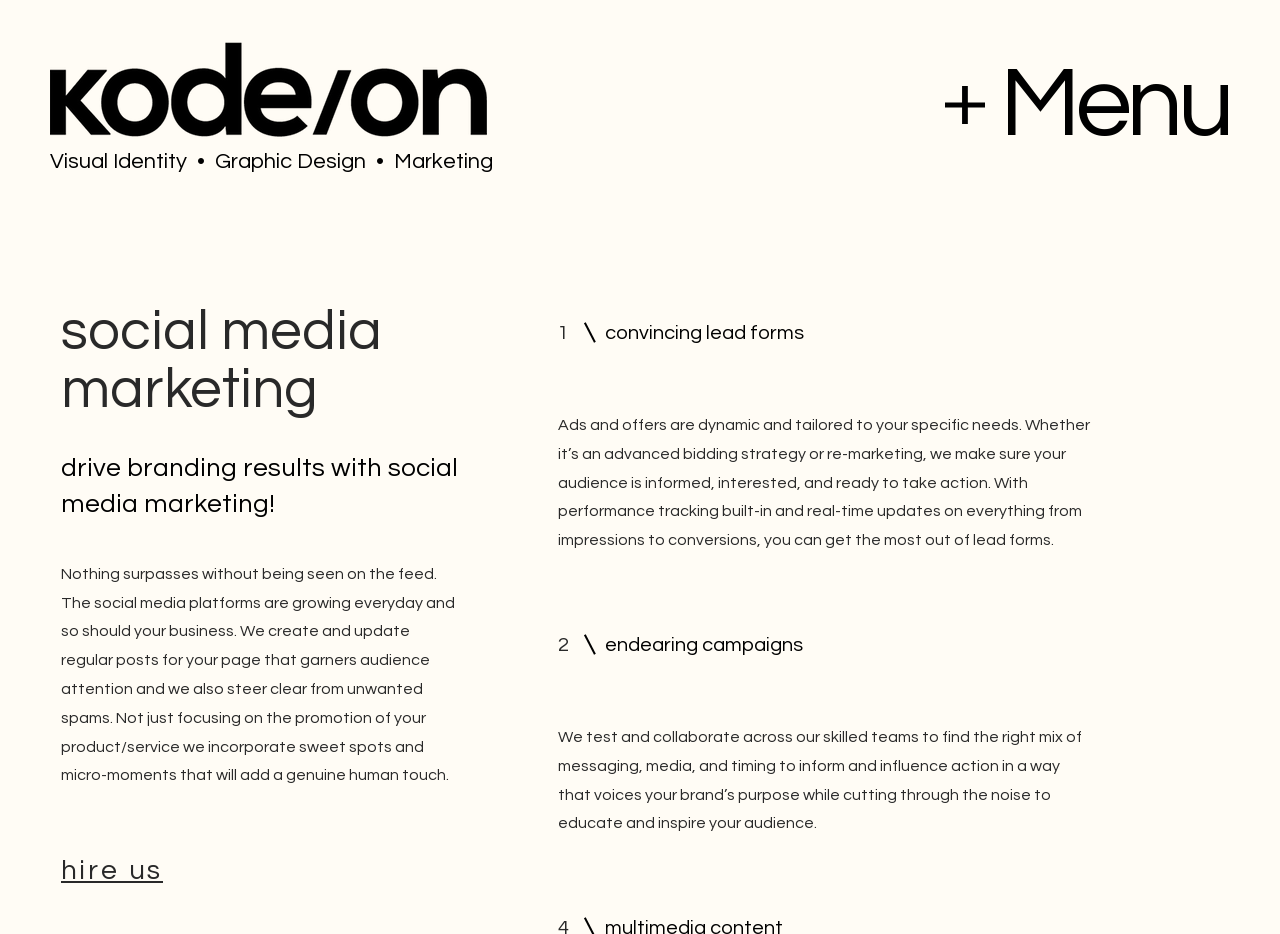Analyze the image and deliver a detailed answer to the question: What is the approach to messaging in campaigns?

I found the approach to messaging in campaigns by reading the StaticText element with the text '...to inform and influence action in a way that voices your brand’s purpose...'. This text is located below the heading 'endearing campaigns' and provides more information about the approach to messaging in campaigns.